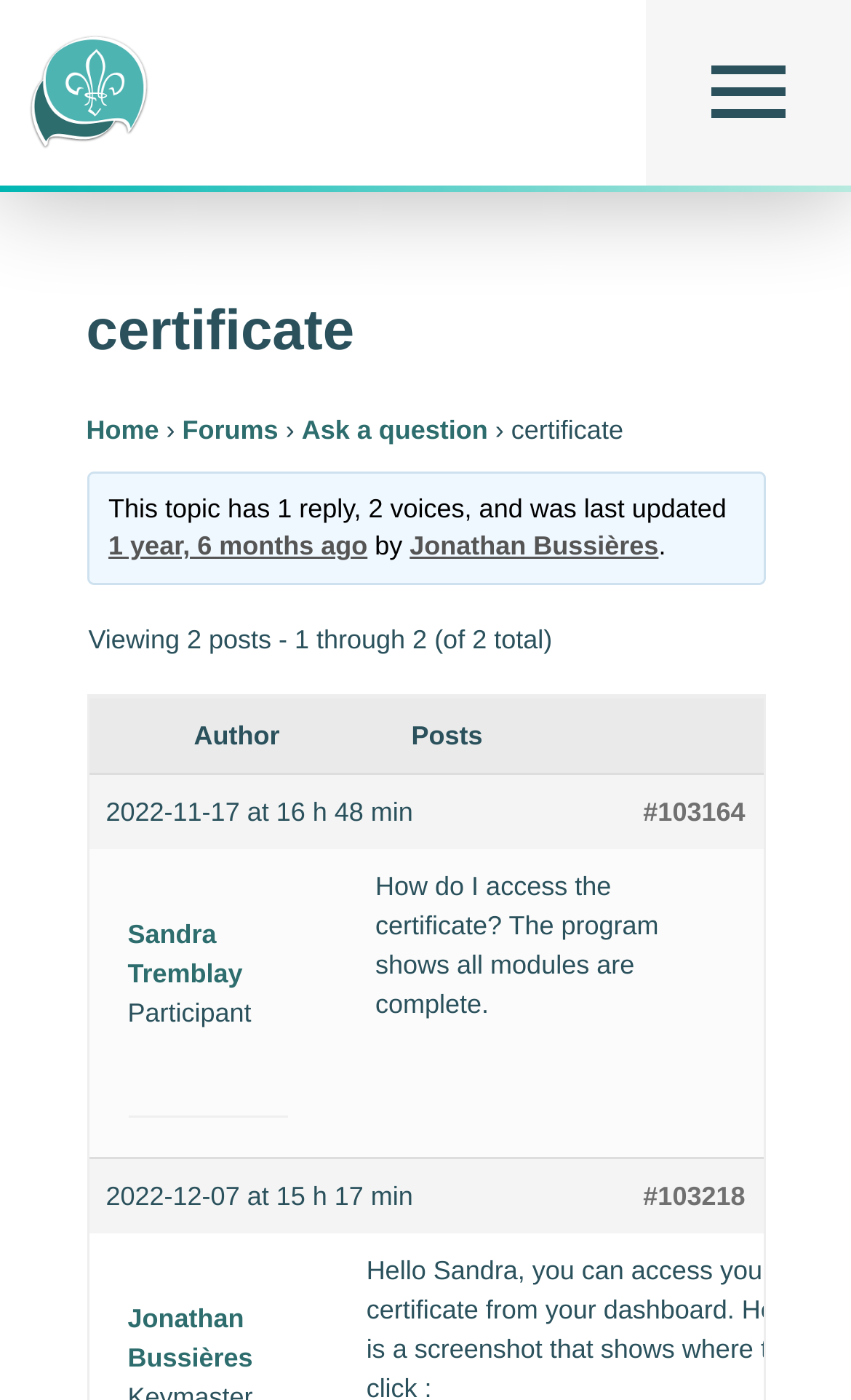Determine the bounding box coordinates for the element that should be clicked to follow this instruction: "Go to 'Home'". The coordinates should be given as four float numbers between 0 and 1, in the format [left, top, right, bottom].

[0.101, 0.297, 0.187, 0.319]